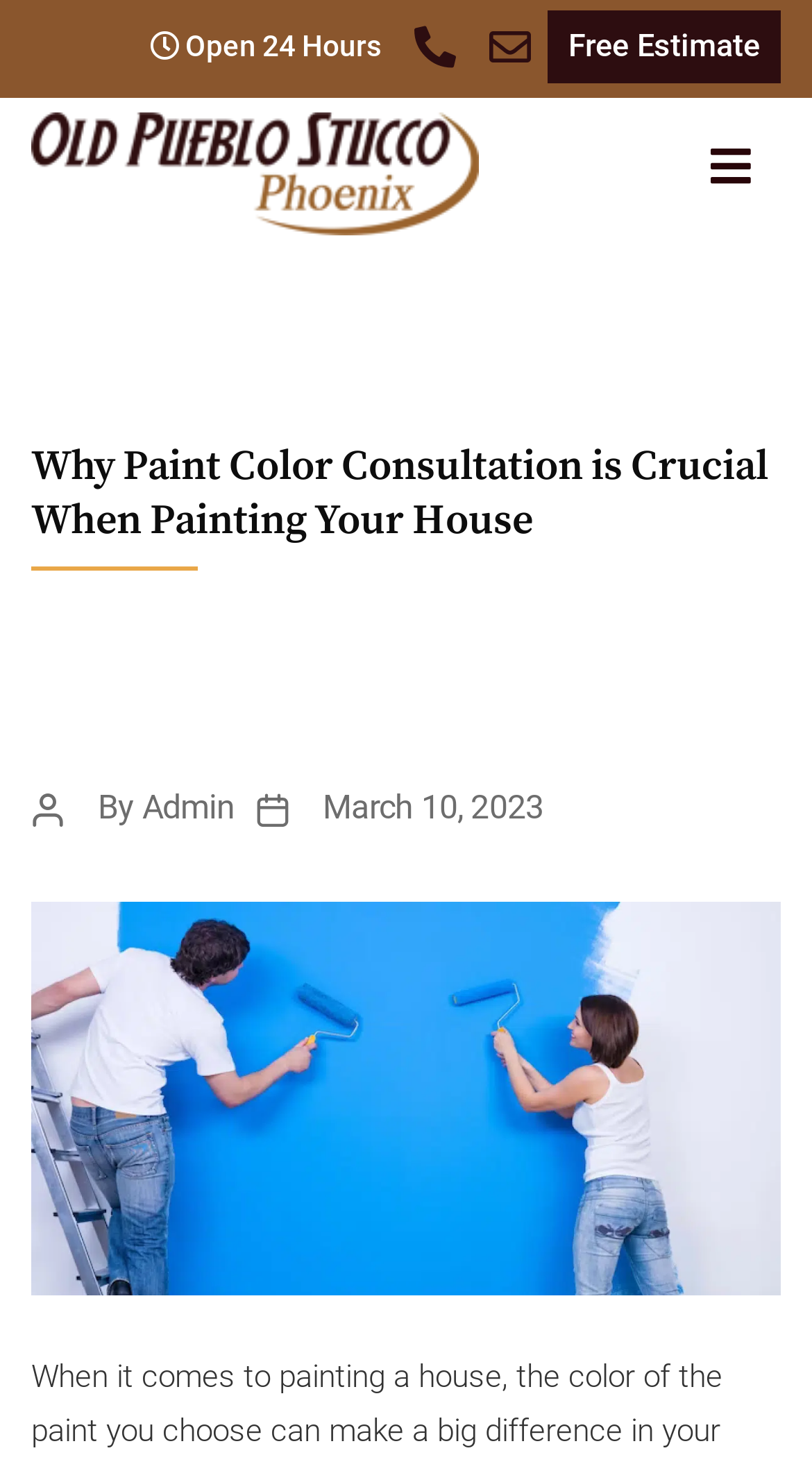What is the purpose of the 'Free Estimate' link?
Please craft a detailed and exhaustive response to the question.

The 'Free Estimate' link is likely a call-to-action for users to request a free estimate for a service, possibly related to painting or stucco work, which is the topic of the webpage.